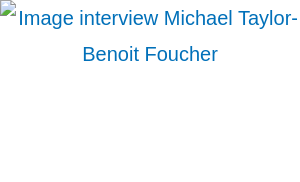Who is conducting the interview? From the image, respond with a single word or brief phrase.

Benoit Foucher